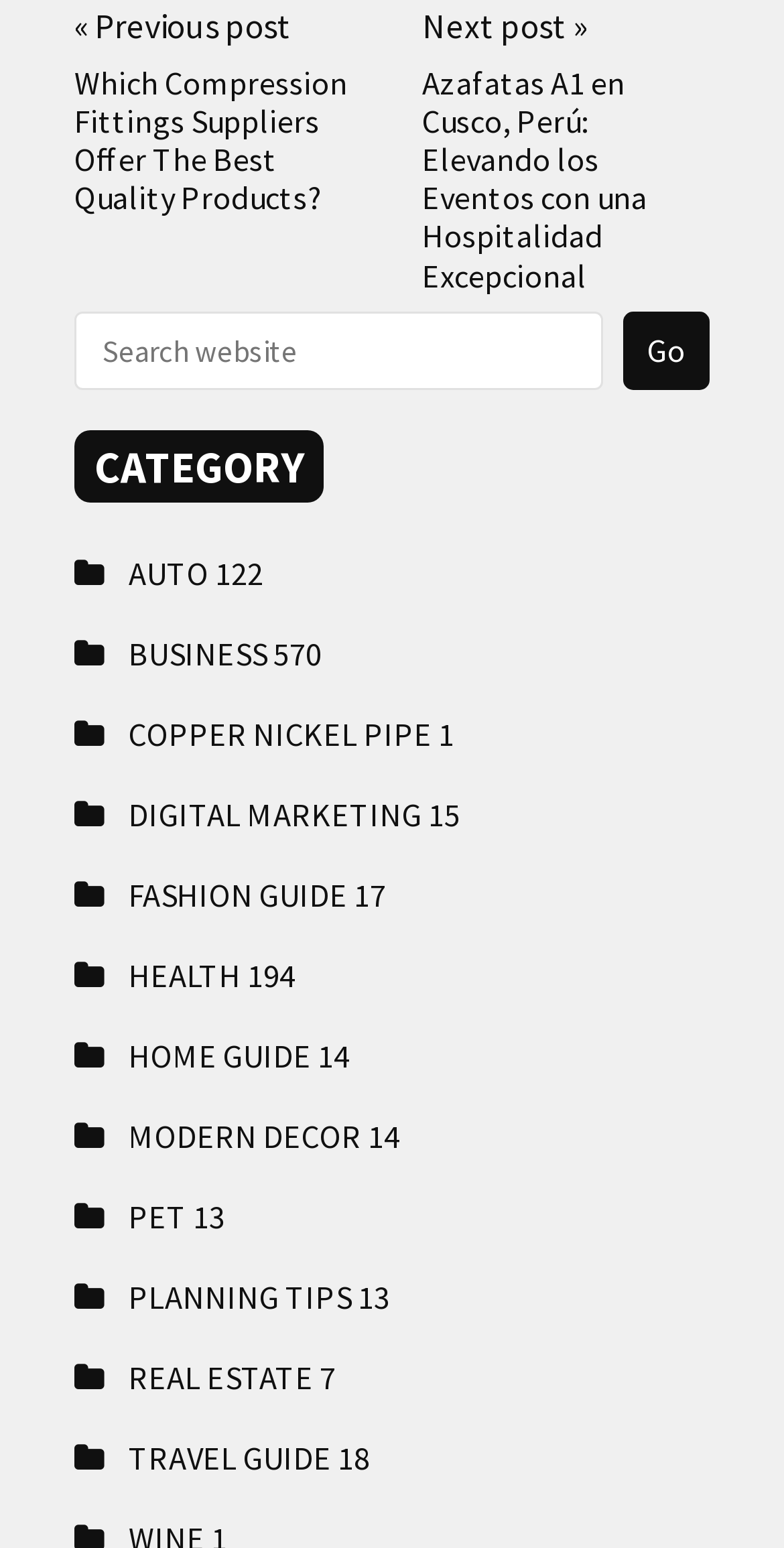How many categories are listed on this webpage?
Answer with a single word or phrase, using the screenshot for reference.

15